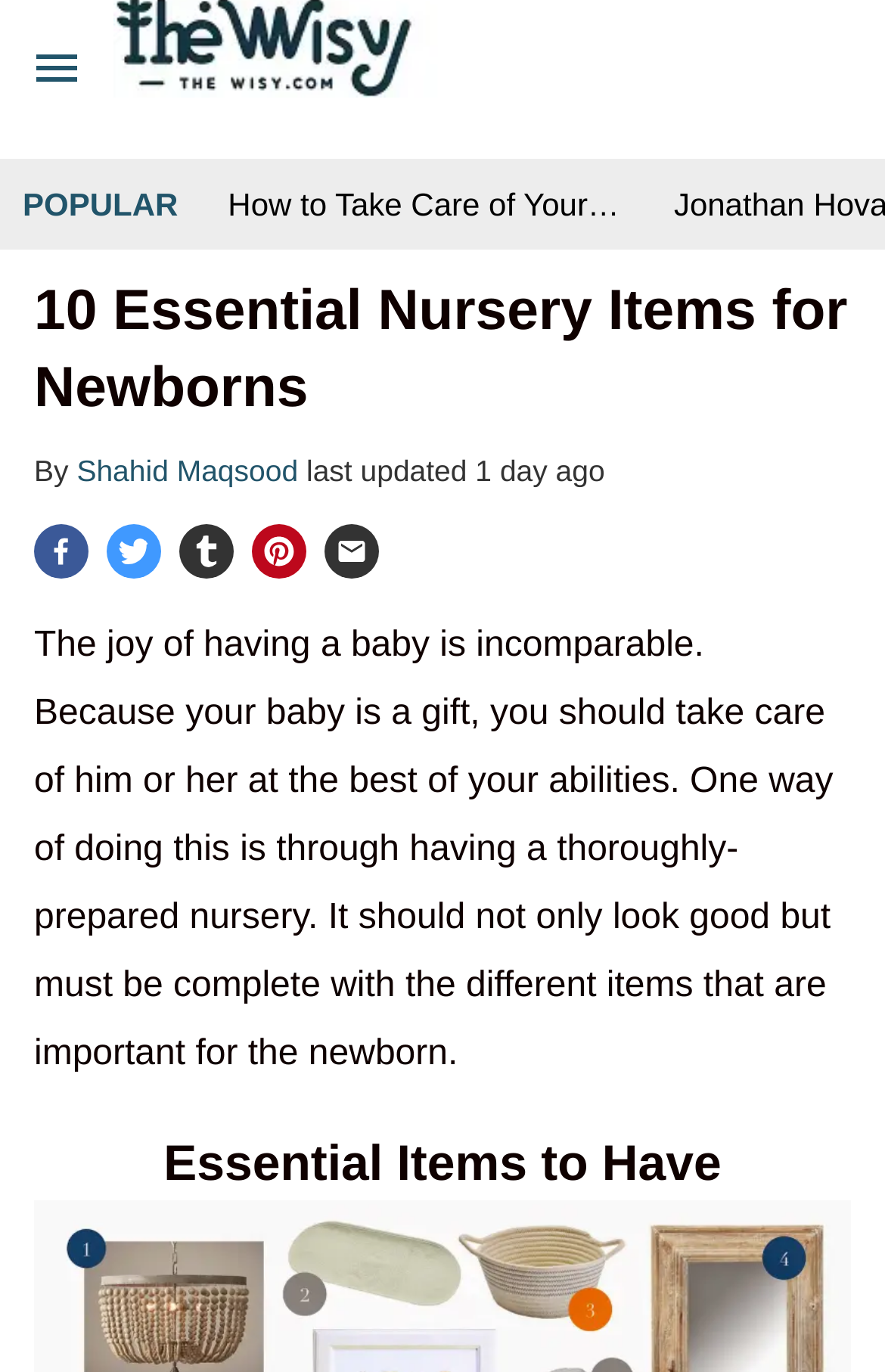Extract the main heading text from the webpage.

10 Essential Nursery Items for Newborns